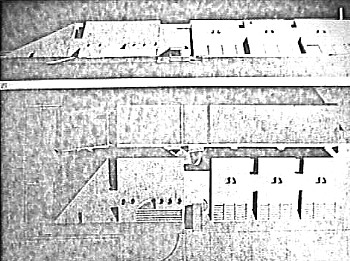Explain the scene depicted in the image, including all details.

This image showcases a architectural design or model, likely representing the layout of a technical school in Terni, Italy, designed by Vittorio De Feo and Errico Ascione during the years 1968 to 1974. The image appears to feature a top-down view of the building's plan, with distinct sections illustrating different functional areas. The design may prioritize efficiency and integration with the surrounding environment, reflecting the architectural trends of the period. Accompanying this image is a caption that provides context and credit for its creation, linking it to the broader discourse within the field of architecture.